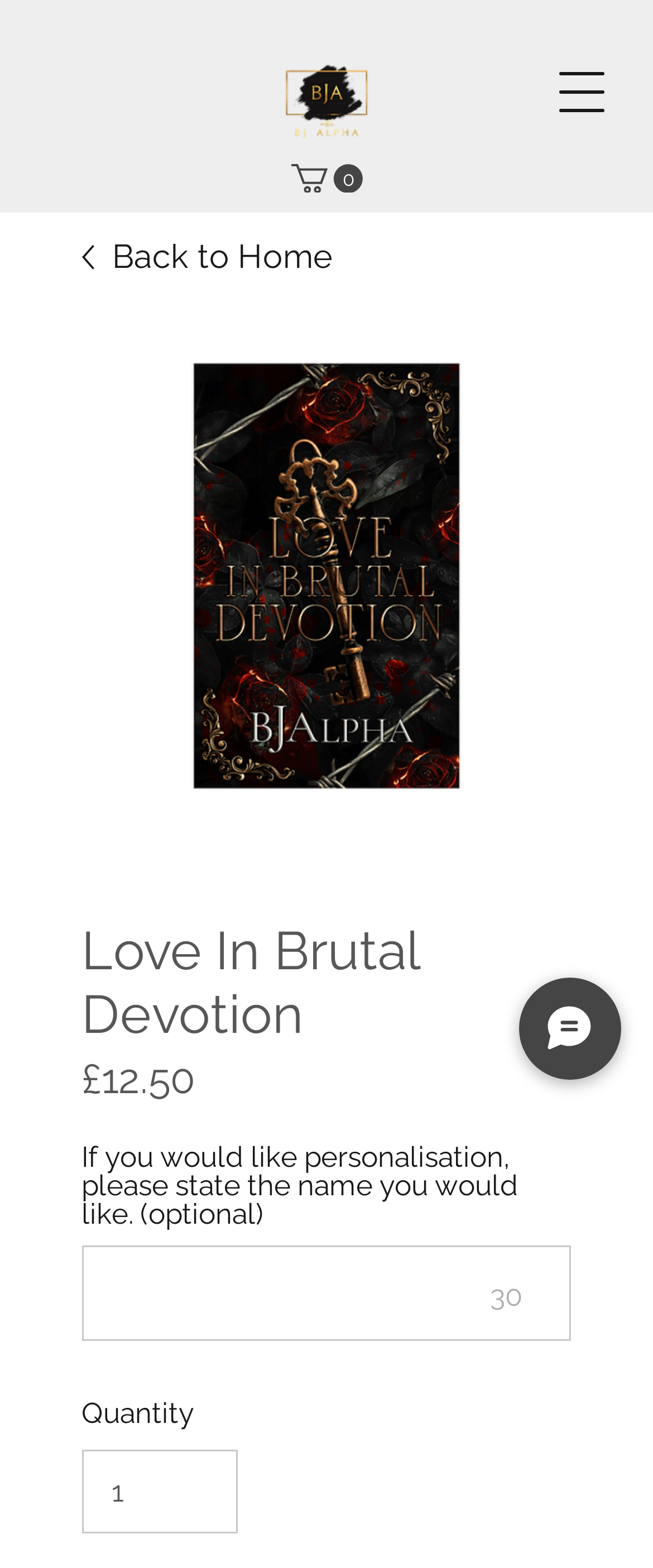Construct a thorough caption encompassing all aspects of the webpage.

This webpage appears to be an e-commerce page for a book titled "Love In Brutal Devotion" by BJ Alpha Author. At the top left corner, there is a logo of BJ Alpha, which is an image linked to the author's website. Next to the logo, there is a navigation menu button. On the top right corner, there is a cart icon with a link to view the cart, which currently has 0 items.

Below the navigation menu, there is a large image of the book cover, "Love In Brutal Devotion", which takes up most of the width of the page. Above the book cover, there is a heading with the same title, and below it, there is a price tag of £12.50. 

To the right of the price tag, there is a label "Price". Below the price, there is a text box where customers can input a name for personalization, which is optional. There is also a quantity selector and an "Add to Cart" button.

At the bottom of the page, there is a chat button with an image of a chat icon. On the top right corner of the page, there is a link to go back to the home page, which is accompanied by a small image.

The meta description provides a brief summary of the book's plot, mentioning that the protagonist, Tia, is in love with three men who are determined to make her theirs.